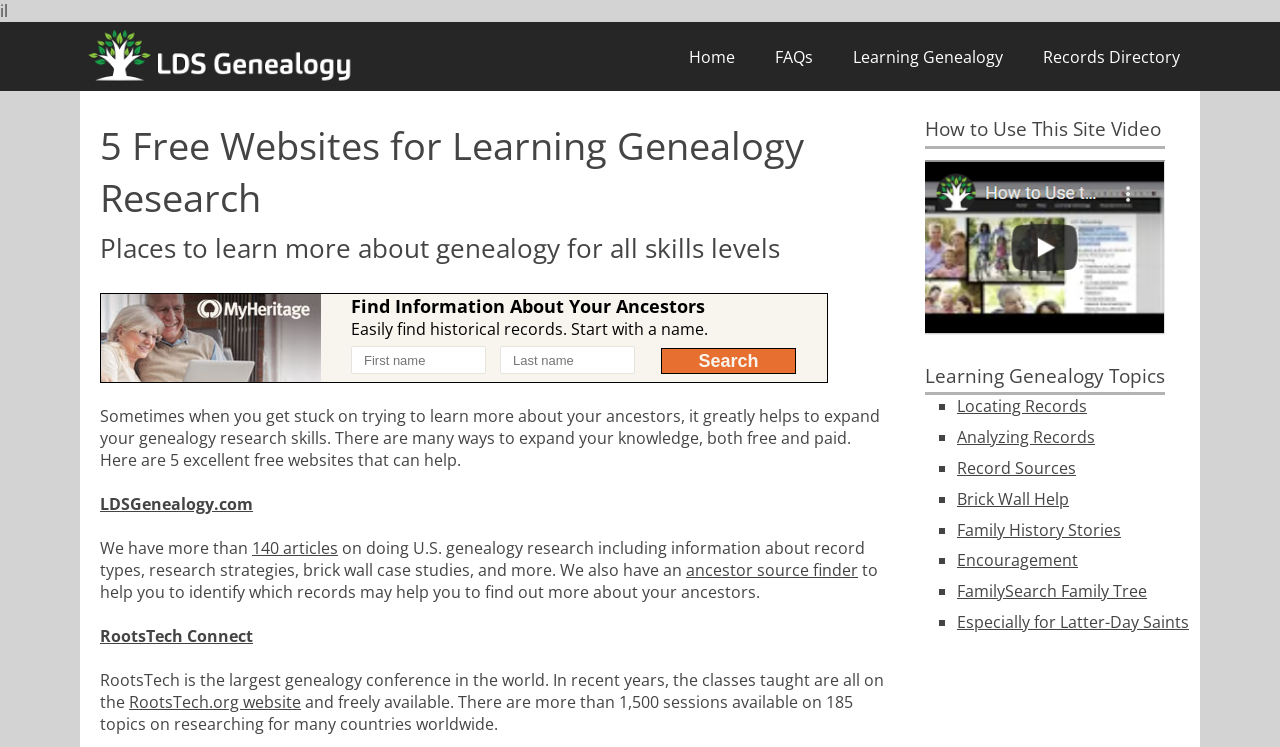How many articles are available on U.S. genealogy research?
Based on the image, provide a one-word or brief-phrase response.

140